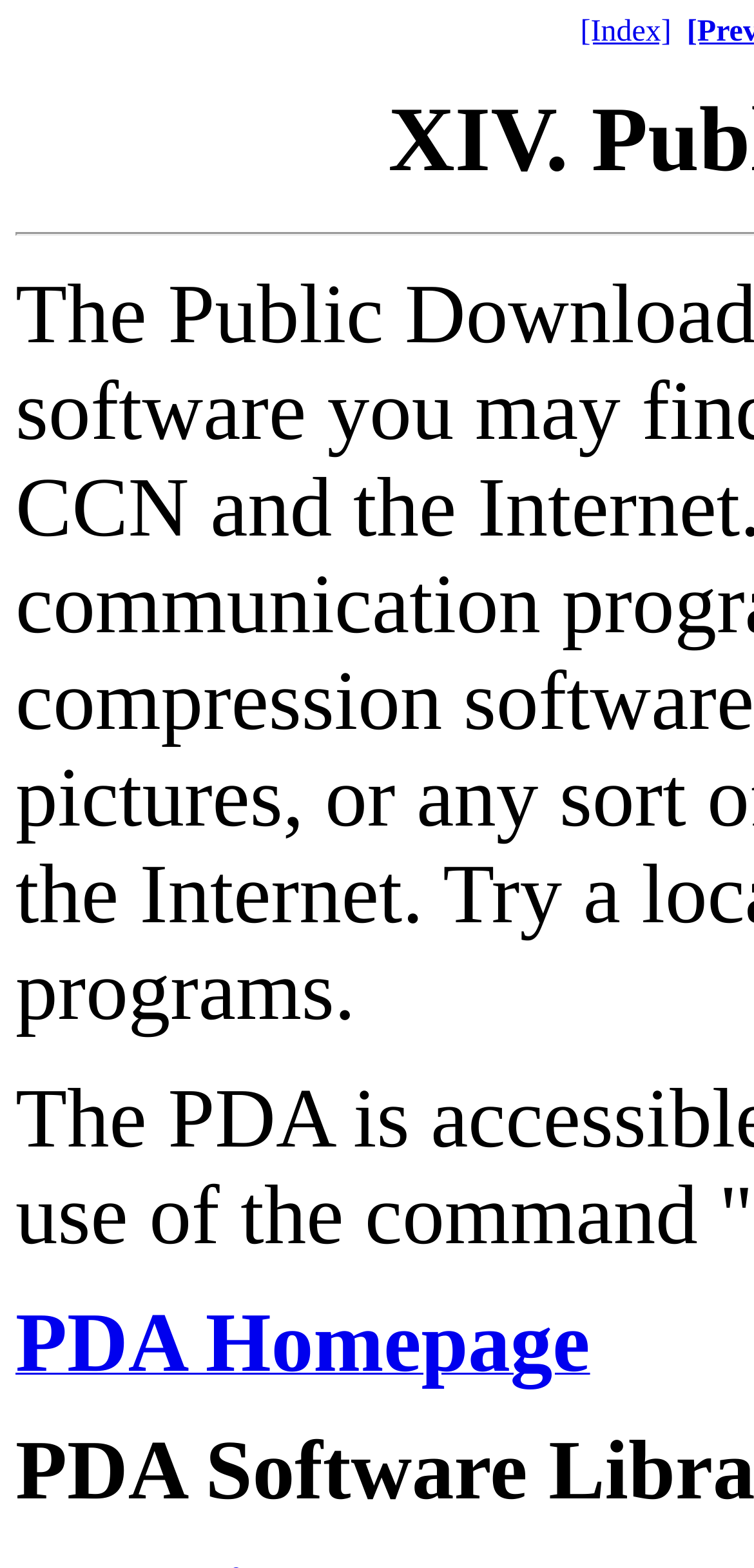Locate the UI element that matches the description [Index] in the webpage screenshot. Return the bounding box coordinates in the format (top-left x, top-left y, bottom-right x, bottom-right y), with values ranging from 0 to 1.

[0.77, 0.01, 0.89, 0.031]